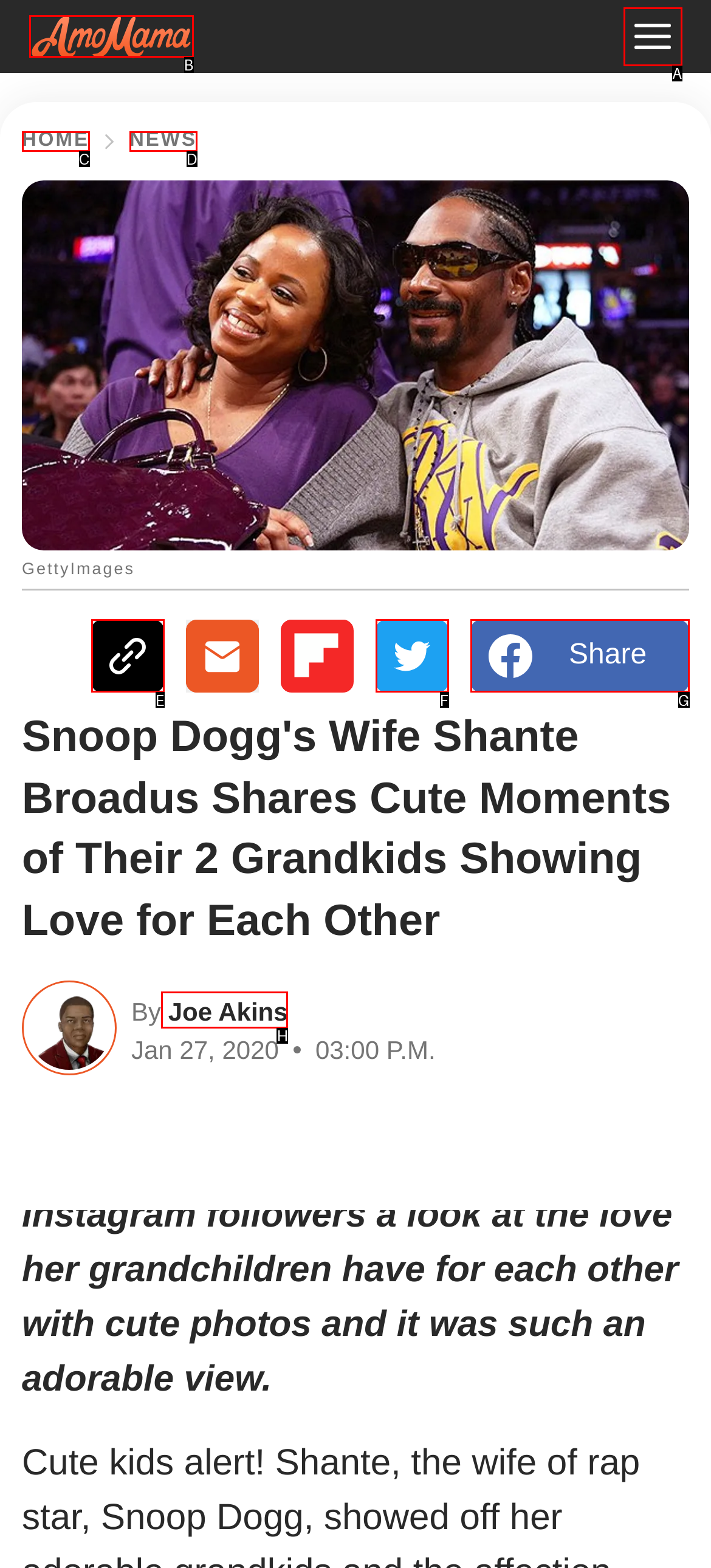Which HTML element matches the description: Toggle search field?
Reply with the letter of the correct choice.

None